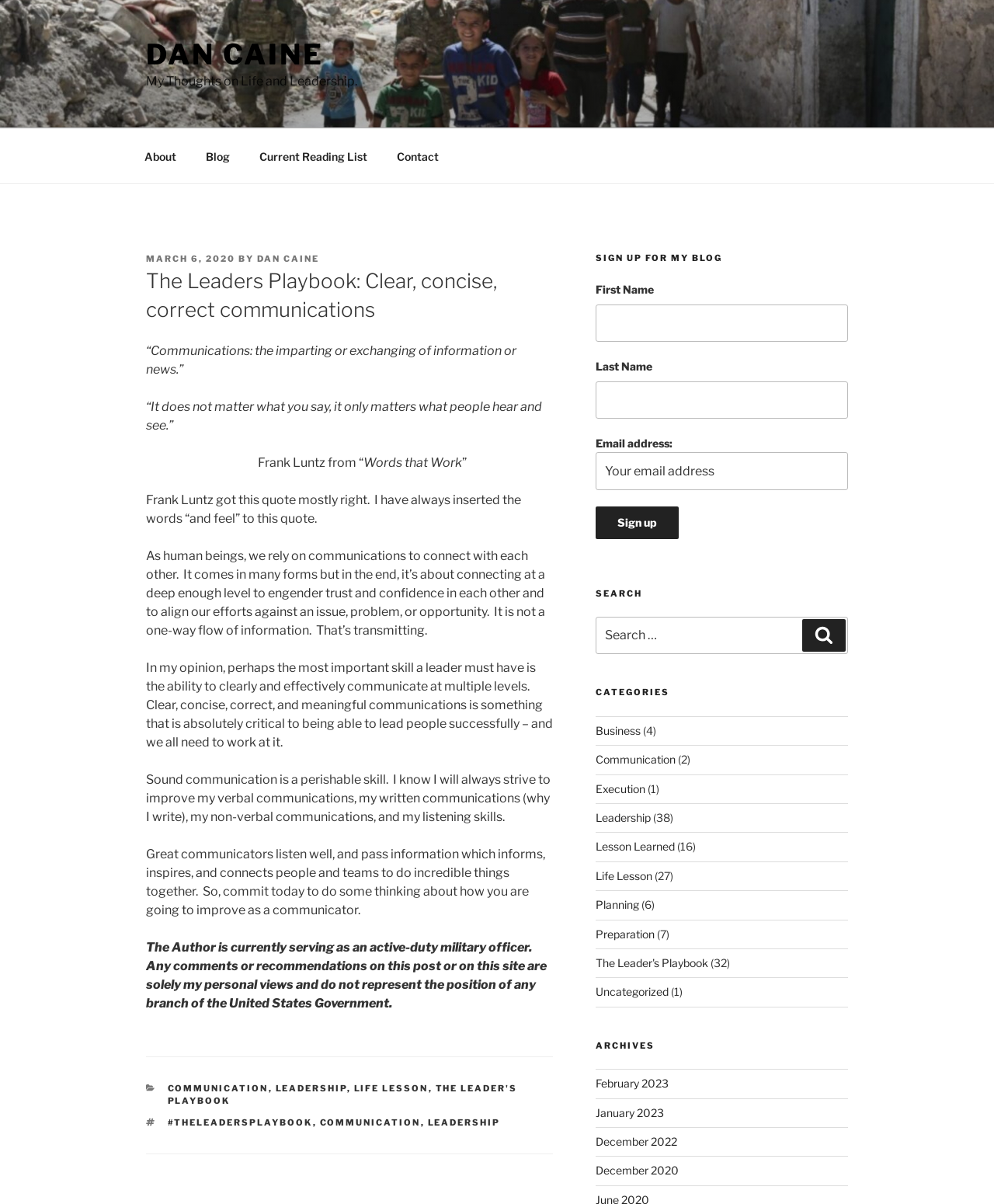What is the title of the latest article?
Utilize the information in the image to give a detailed answer to the question.

The title of the latest article is mentioned in the heading 'The Leaders Playbook: Clear, concise, correct communications' within the article section.